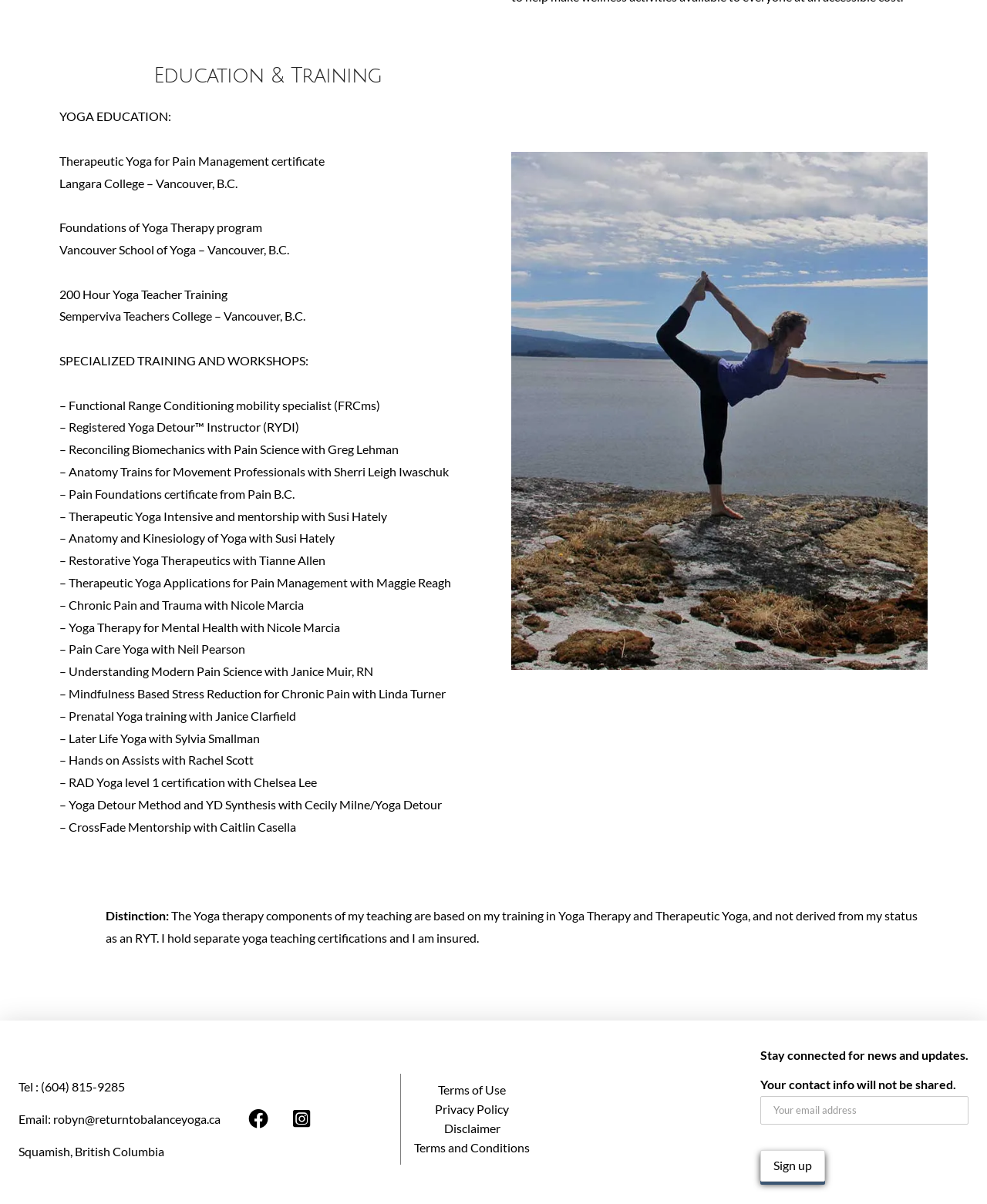How many links are present in the footer section?
Carefully analyze the image and provide a thorough answer to the question.

I counted the number of link elements in the footer section, and found 4 distinct links: 'Terms of Use', 'Privacy Policy', 'Disclaimer', and 'Terms and Conditions'.